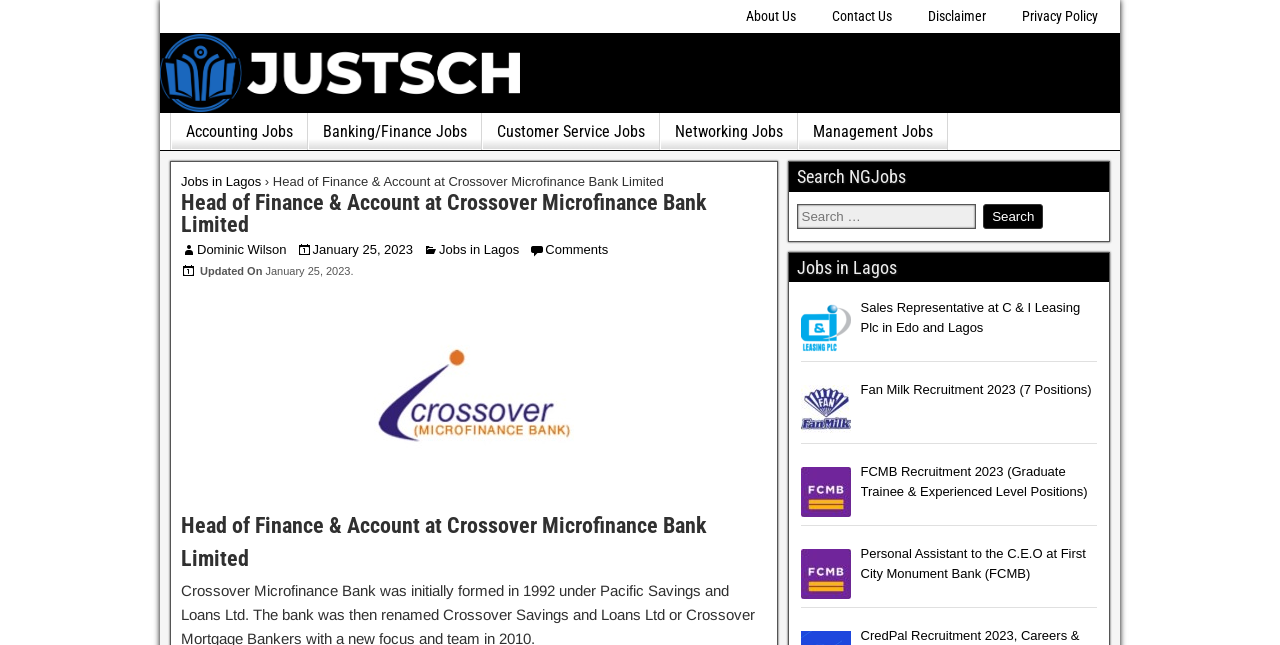Kindly provide the bounding box coordinates of the section you need to click on to fulfill the given instruction: "Search for jobs".

[0.622, 0.316, 0.762, 0.354]